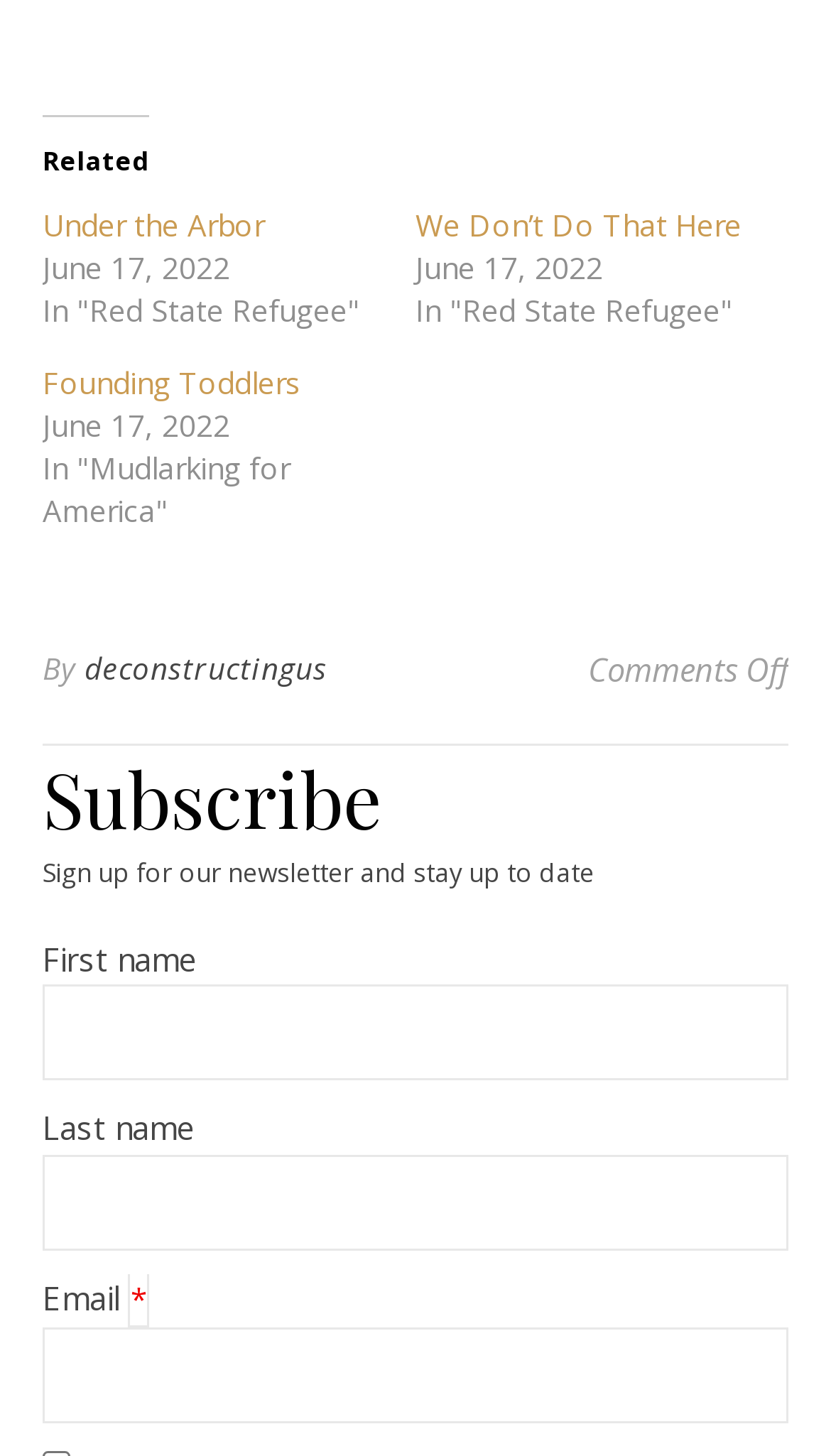How many articles are listed?
Please answer the question with as much detail as possible using the screenshot.

There are three articles listed on the webpage, which can be determined by counting the number of link elements with article titles, such as 'Under the Arbor', 'We Don’t Do That Here', and 'Founding Toddlers'.